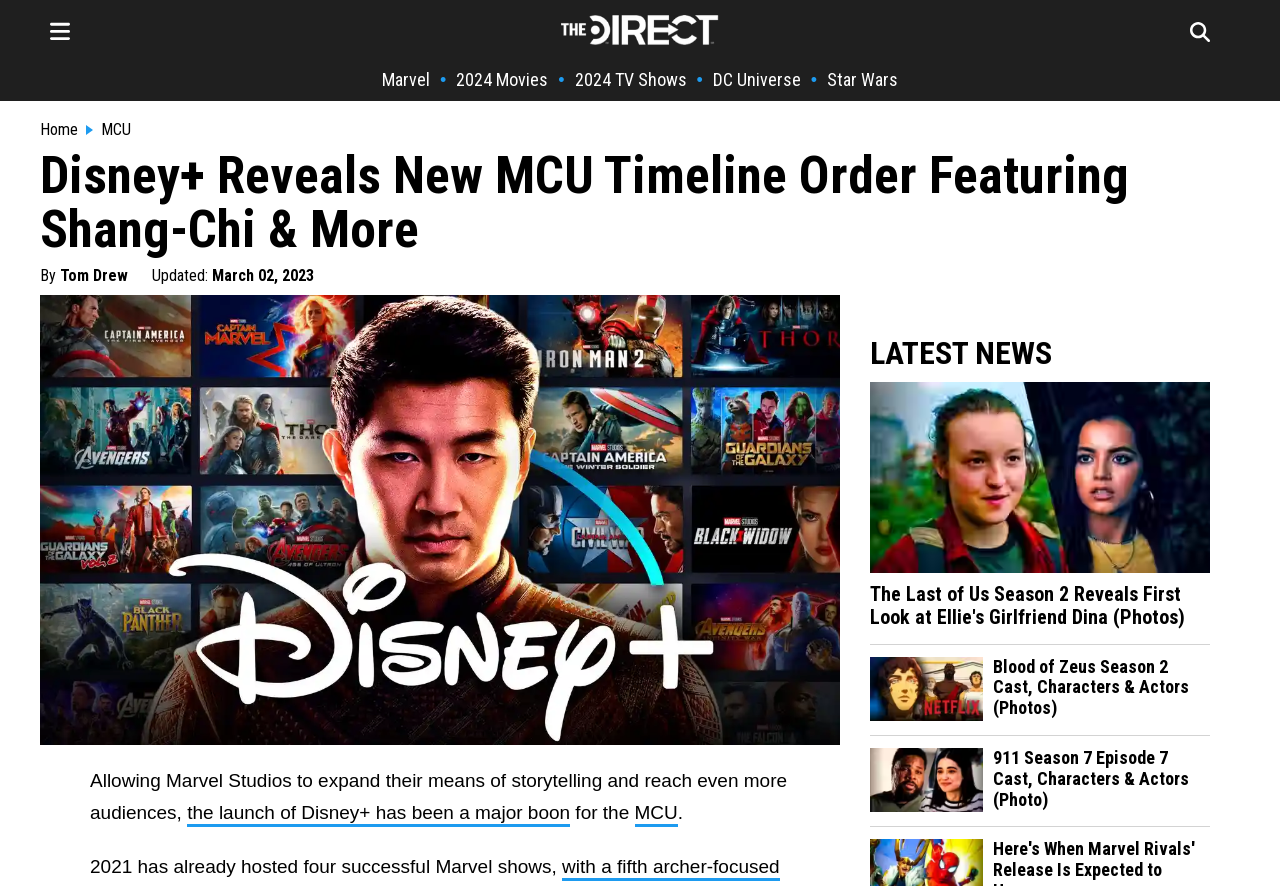Determine the bounding box coordinates of the element's region needed to click to follow the instruction: "View the latest news". Provide these coordinates as four float numbers between 0 and 1, formatted as [left, top, right, bottom].

[0.68, 0.379, 0.945, 0.42]